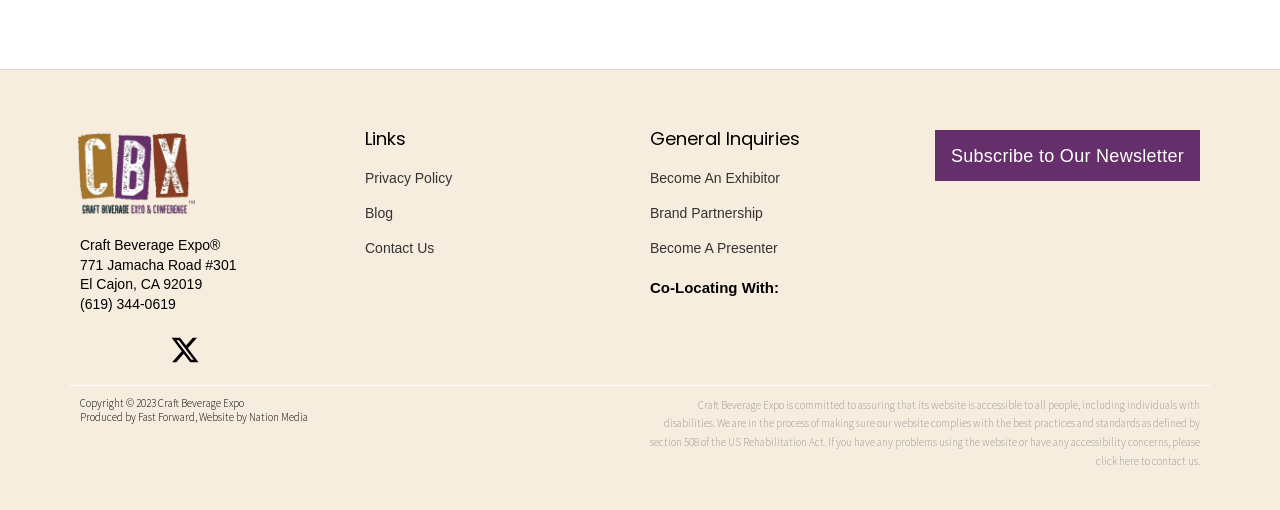What is the year of the copyright?
We need a detailed and meticulous answer to the question.

The year of the copyright can be found at the bottom of the webpage, where it is written as 'Copyright © 2023 Craft Beverage Expo'.